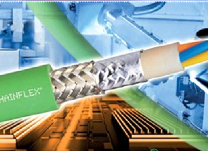What colors are prominent in the cable's design?
From the image, provide a succinct answer in one word or a short phrase.

Green and silver